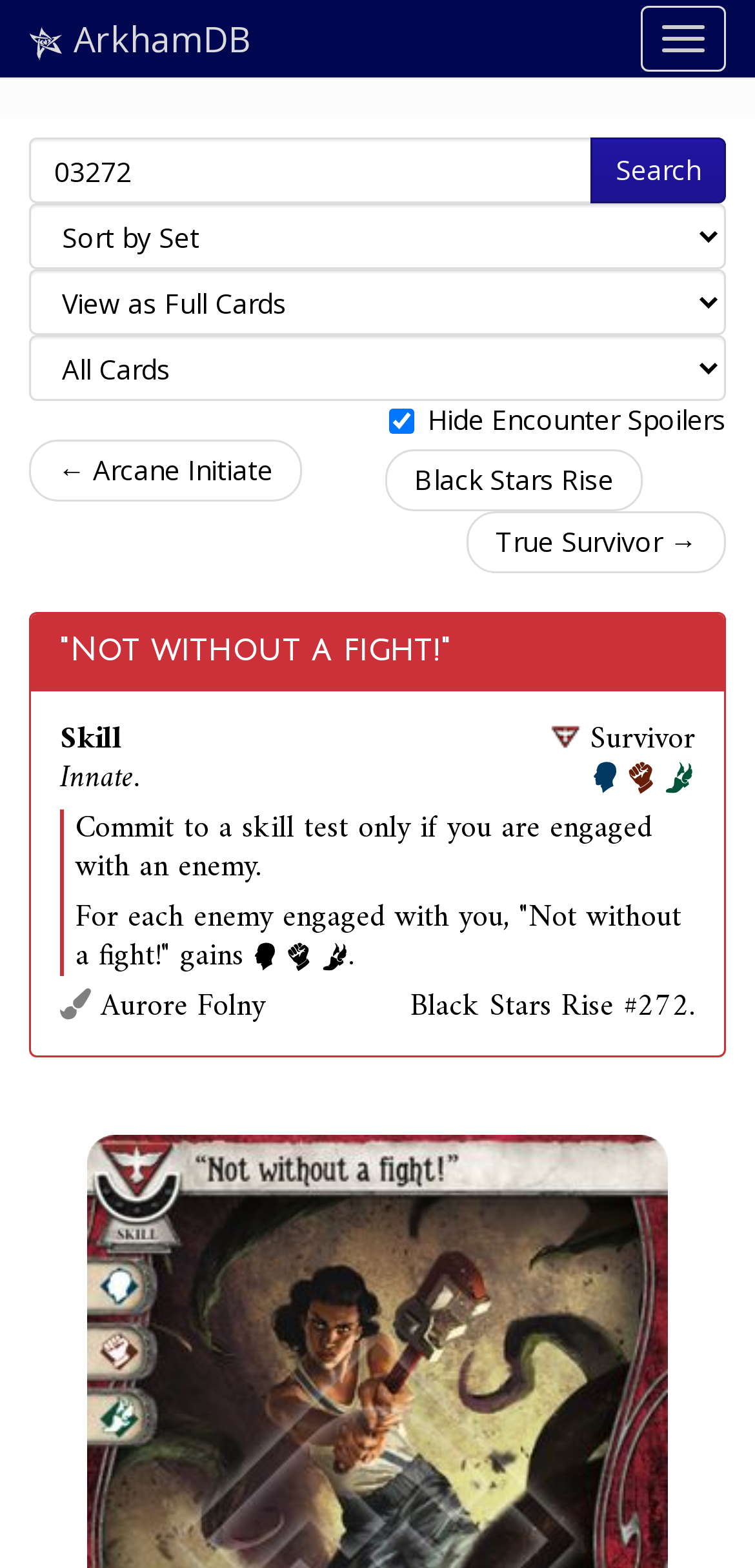Please locate the bounding box coordinates of the element that needs to be clicked to achieve the following instruction: "Select an option from the first dropdown menu". The coordinates should be four float numbers between 0 and 1, i.e., [left, top, right, bottom].

[0.038, 0.13, 0.962, 0.172]